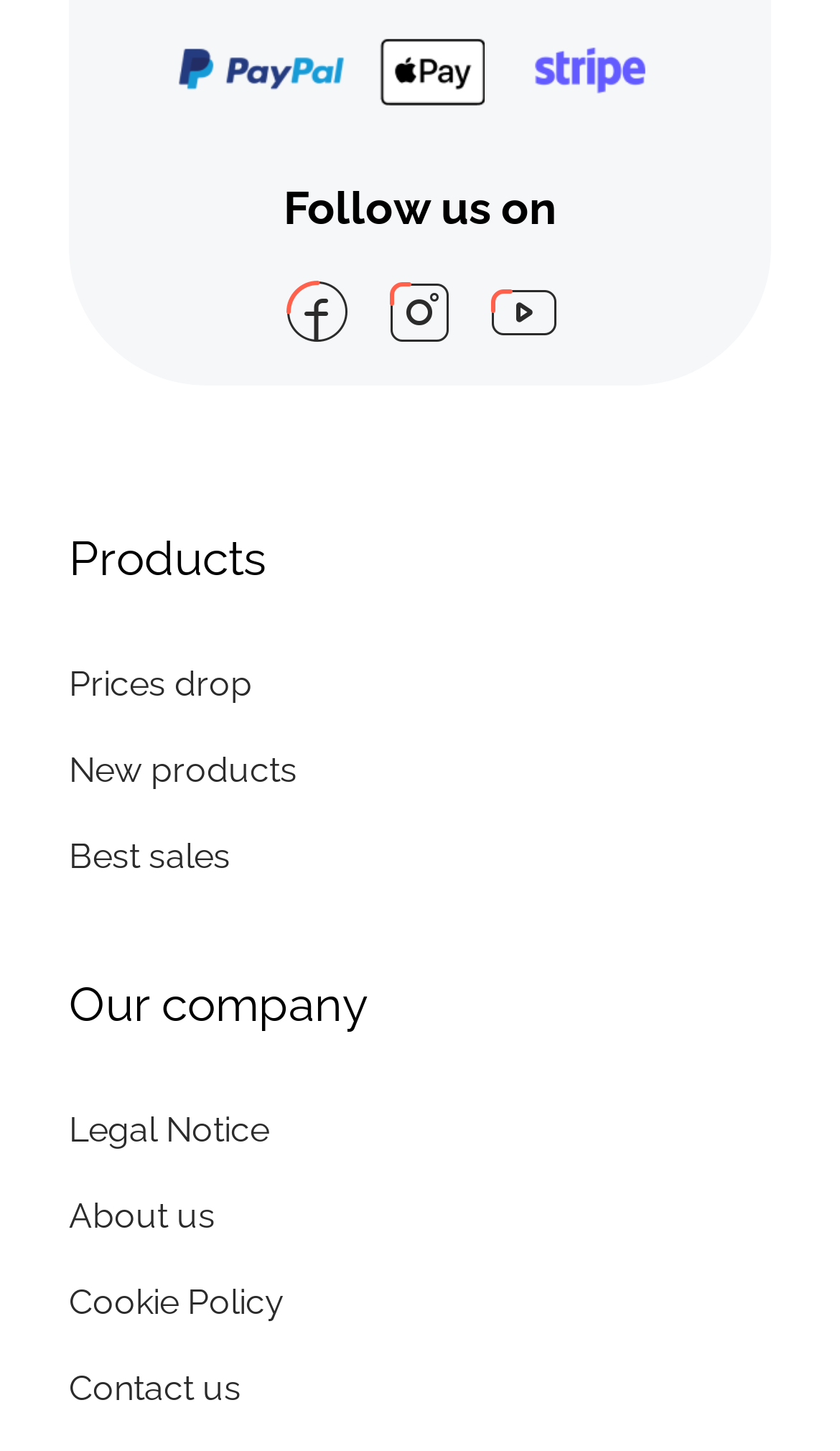How many links are under 'Our company' section?
Based on the image, provide a one-word or brief-phrase response.

4